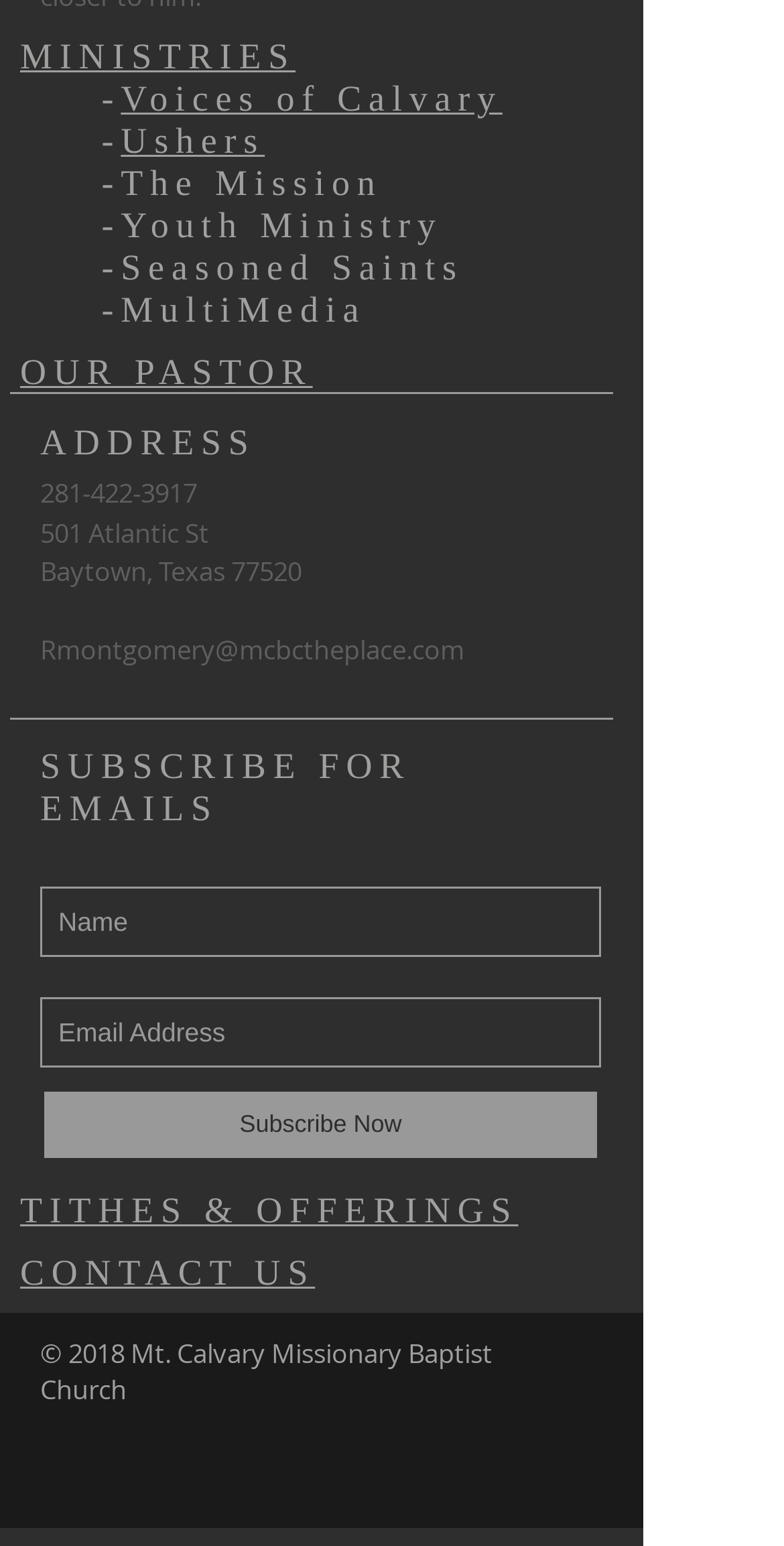Pinpoint the bounding box coordinates of the area that must be clicked to complete this instruction: "Contact us through email".

[0.051, 0.409, 0.592, 0.432]